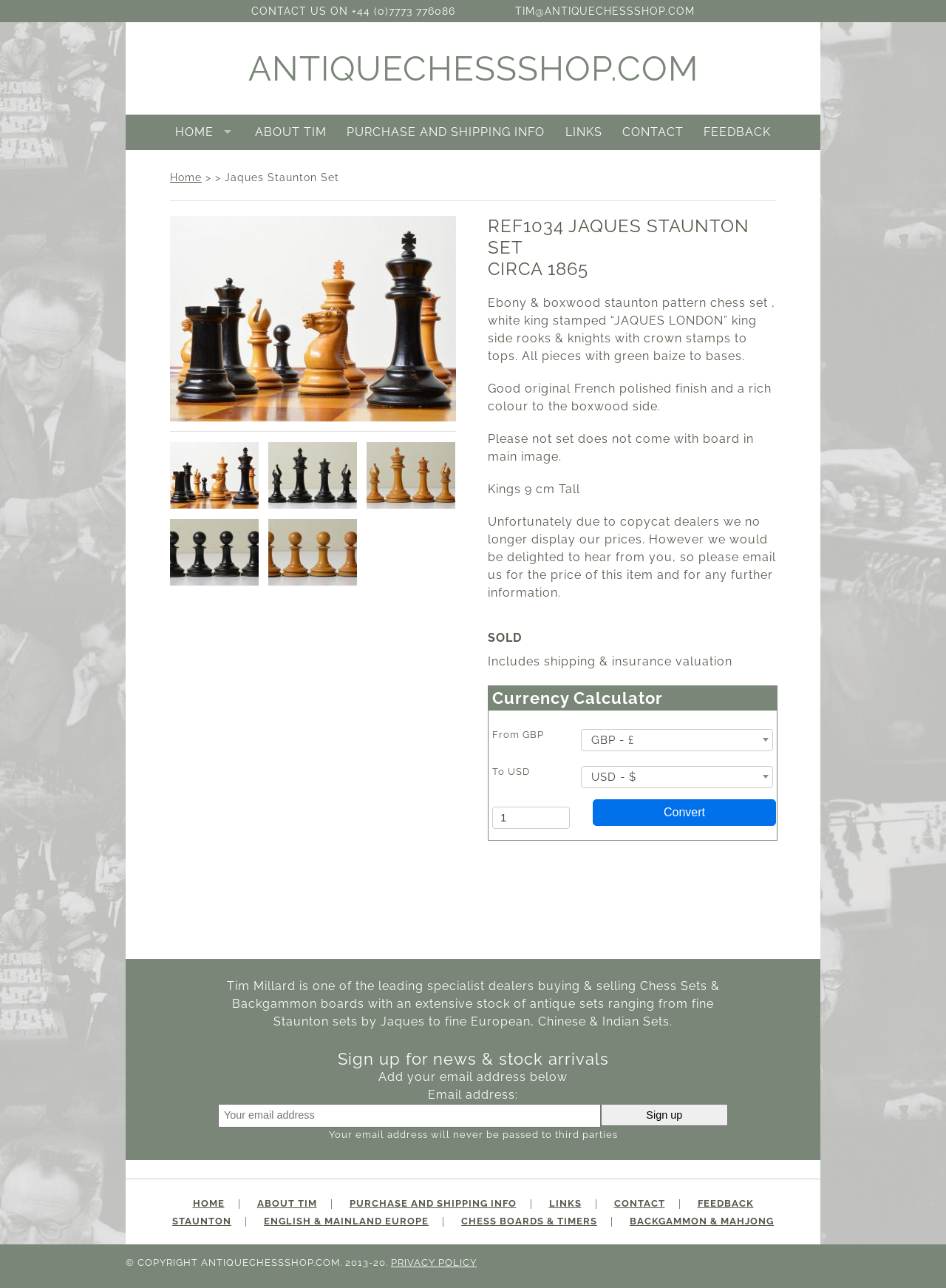Determine the bounding box coordinates of the clickable area required to perform the following instruction: "Contact us via phone". The coordinates should be represented as four float numbers between 0 and 1: [left, top, right, bottom].

[0.266, 0.003, 0.481, 0.013]